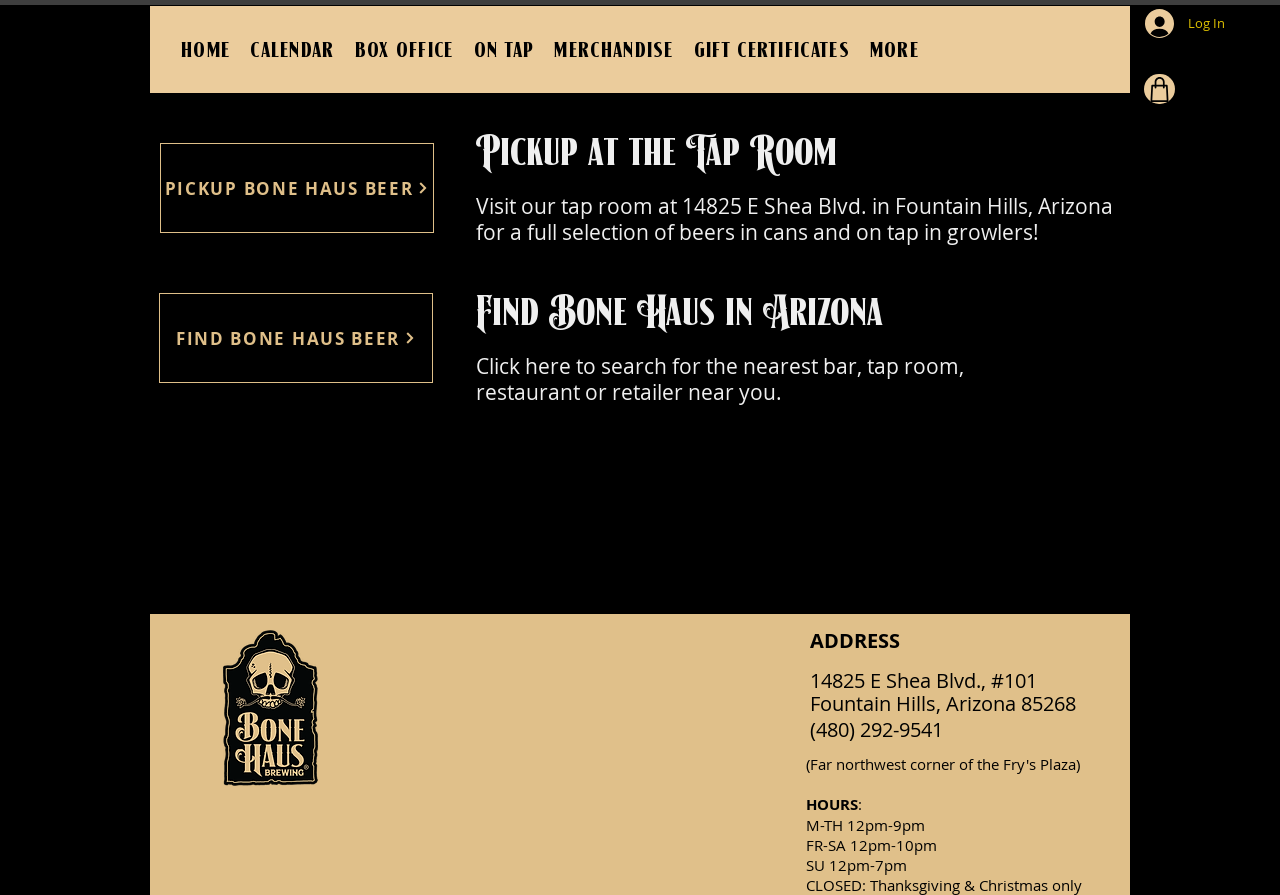What is the brewery's location?
Look at the screenshot and give a one-word or phrase answer.

Fountain Hills, Arizona